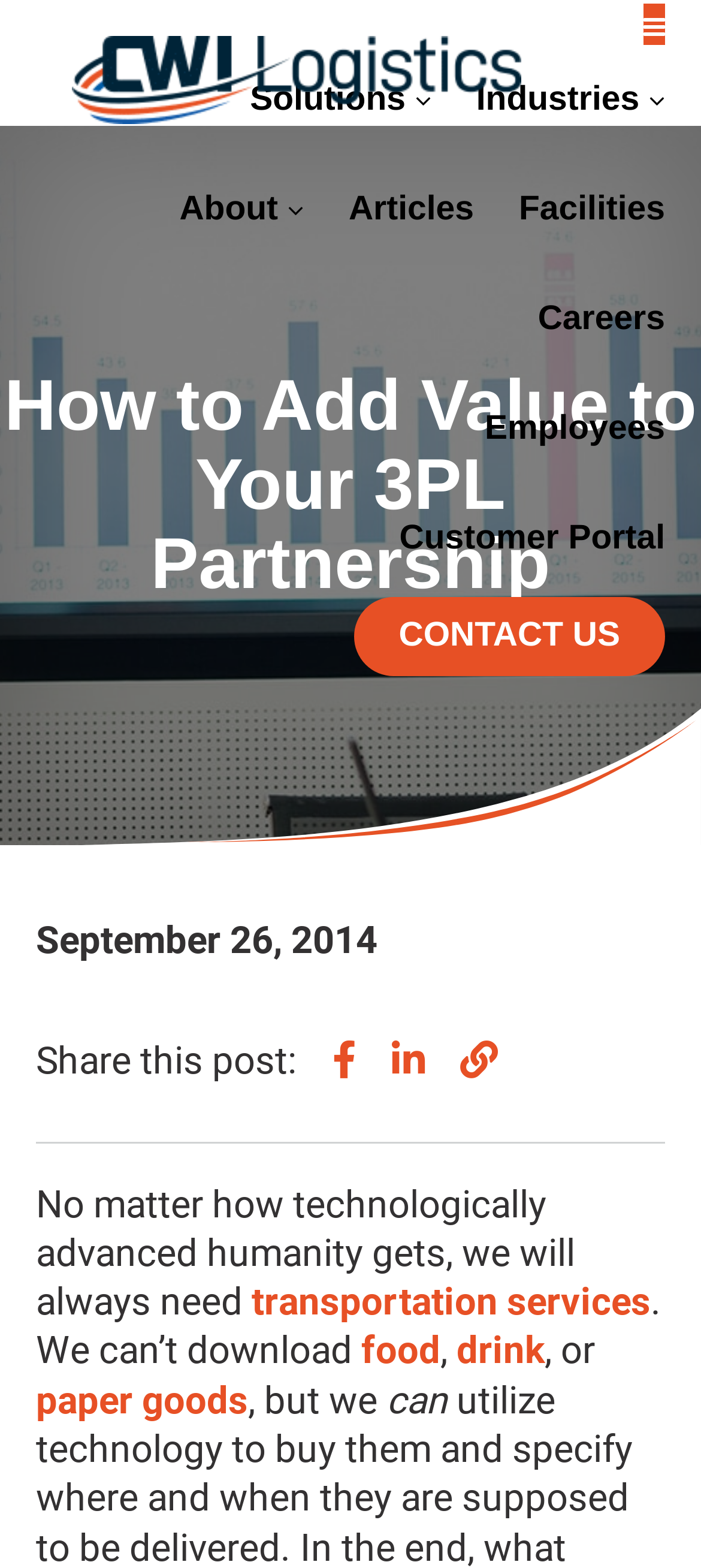How many social media links are there?
Using the picture, provide a one-word or short phrase answer.

2